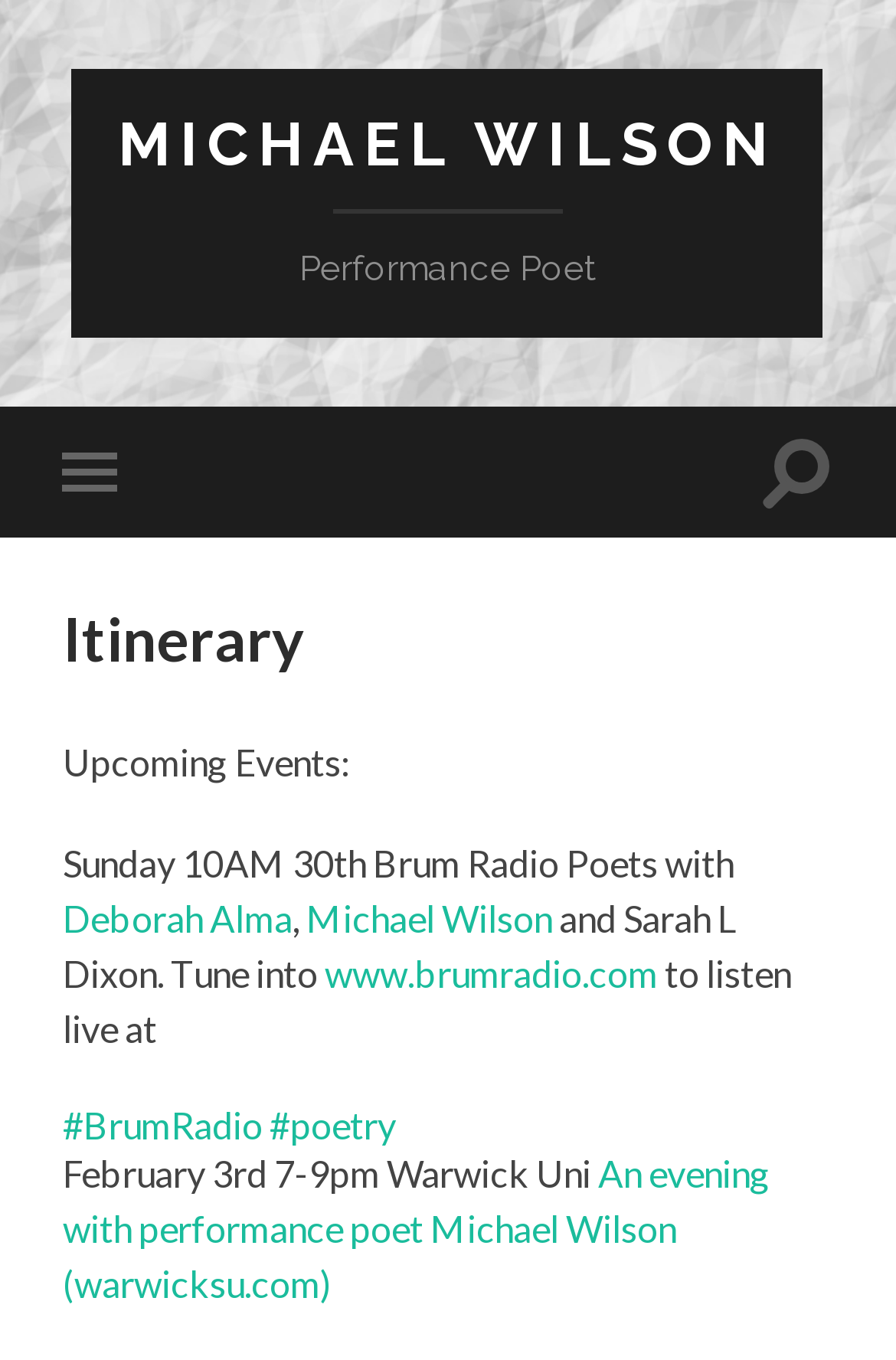Determine the bounding box coordinates for the element that should be clicked to follow this instruction: "Go to Awards". The coordinates should be given as four float numbers between 0 and 1, in the format [left, top, right, bottom].

None